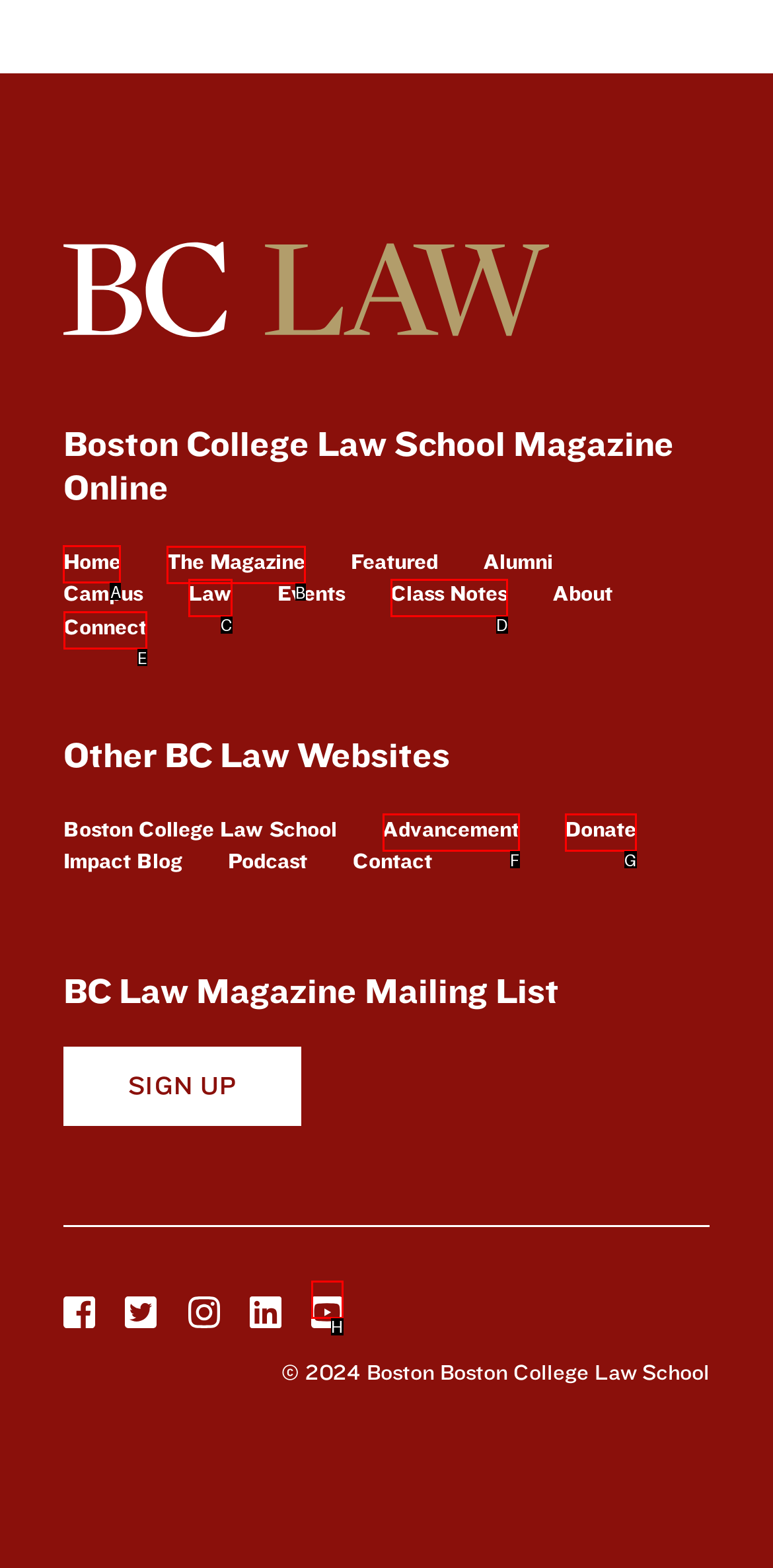Point out the UI element to be clicked for this instruction: Click the Home link. Provide the answer as the letter of the chosen element.

A